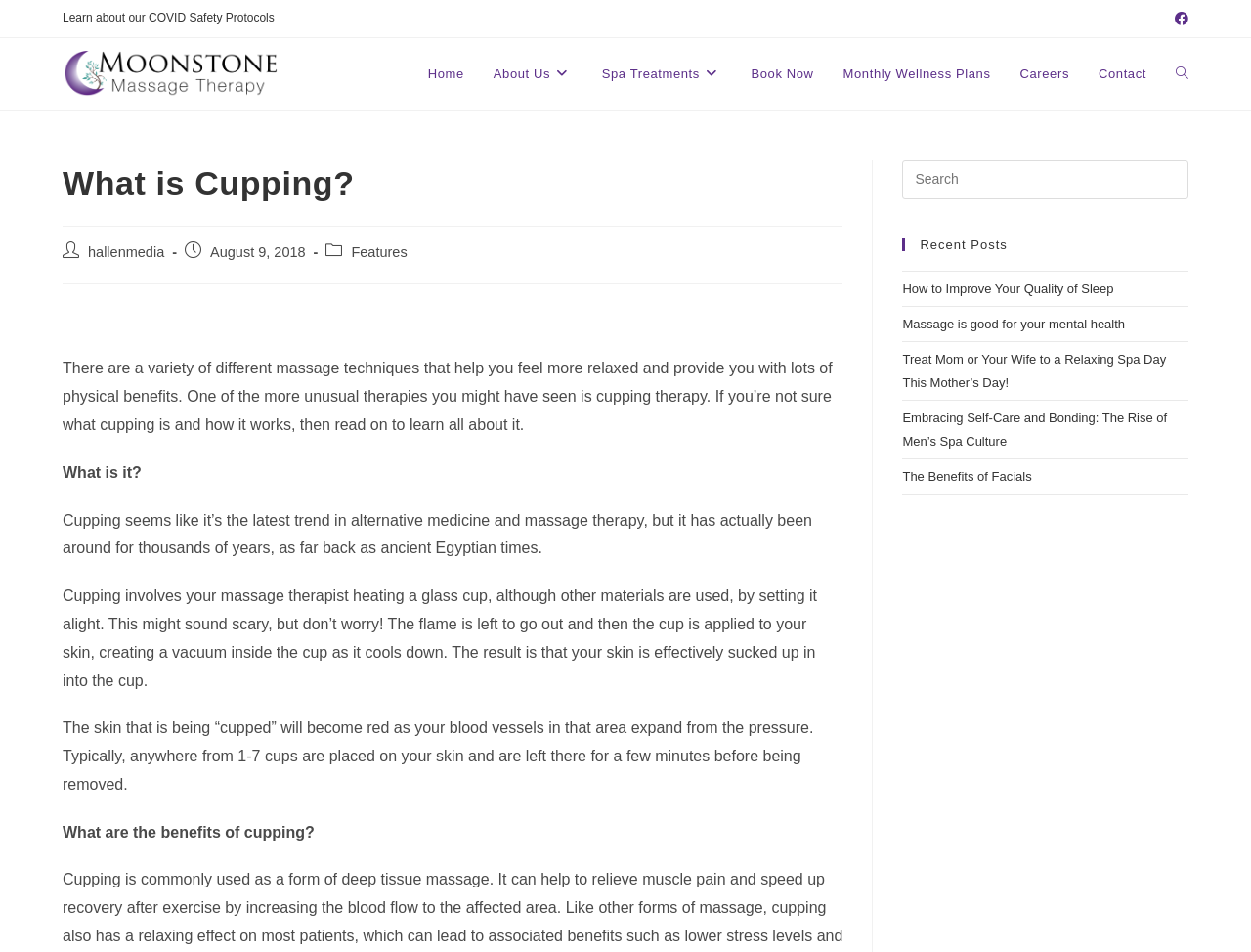What happens to the skin during cupping therapy?
Please craft a detailed and exhaustive response to the question.

During cupping therapy, the skin that is being 'cupped' will become red as the blood vessels in that area expand from the pressure created by the vacuum inside the cup.